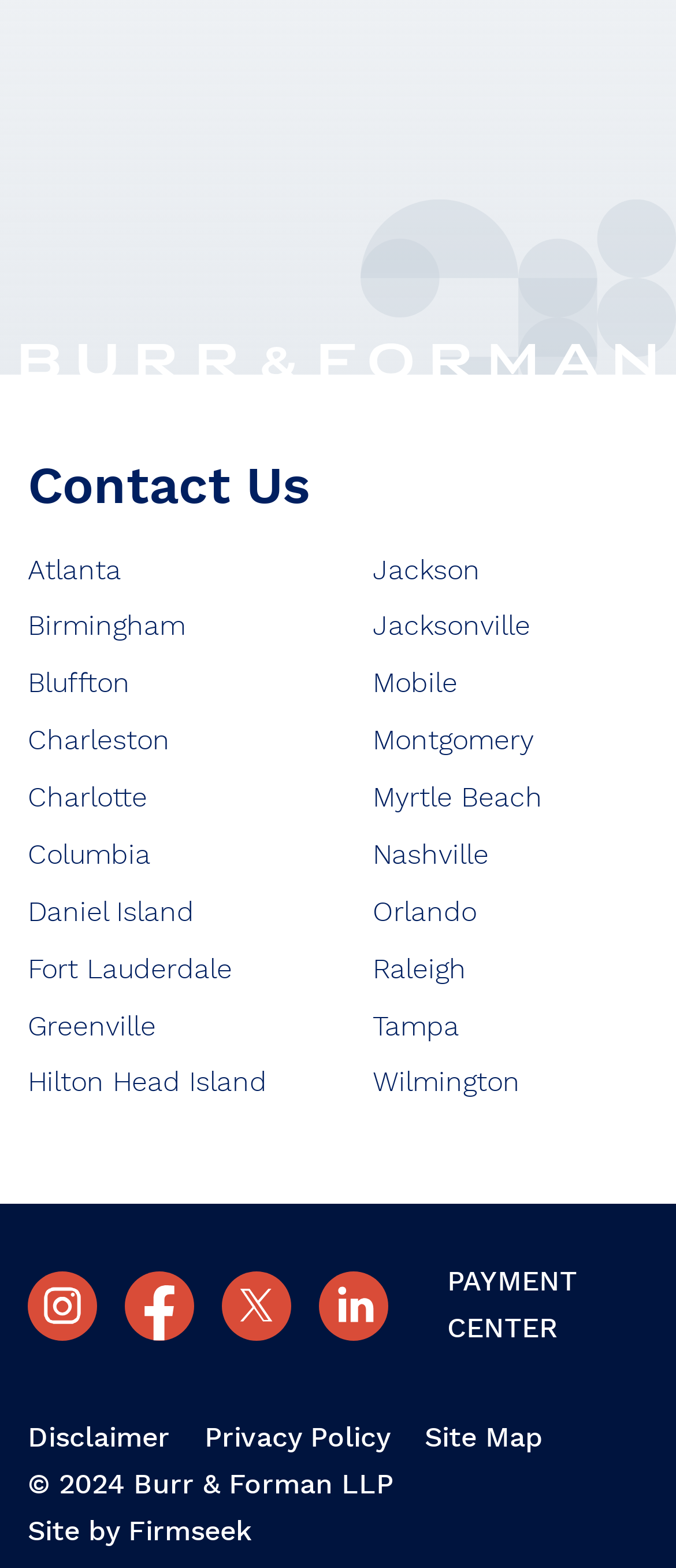Pinpoint the bounding box coordinates of the clickable element to carry out the following instruction: "Visit Atlanta."

[0.041, 0.355, 0.179, 0.372]